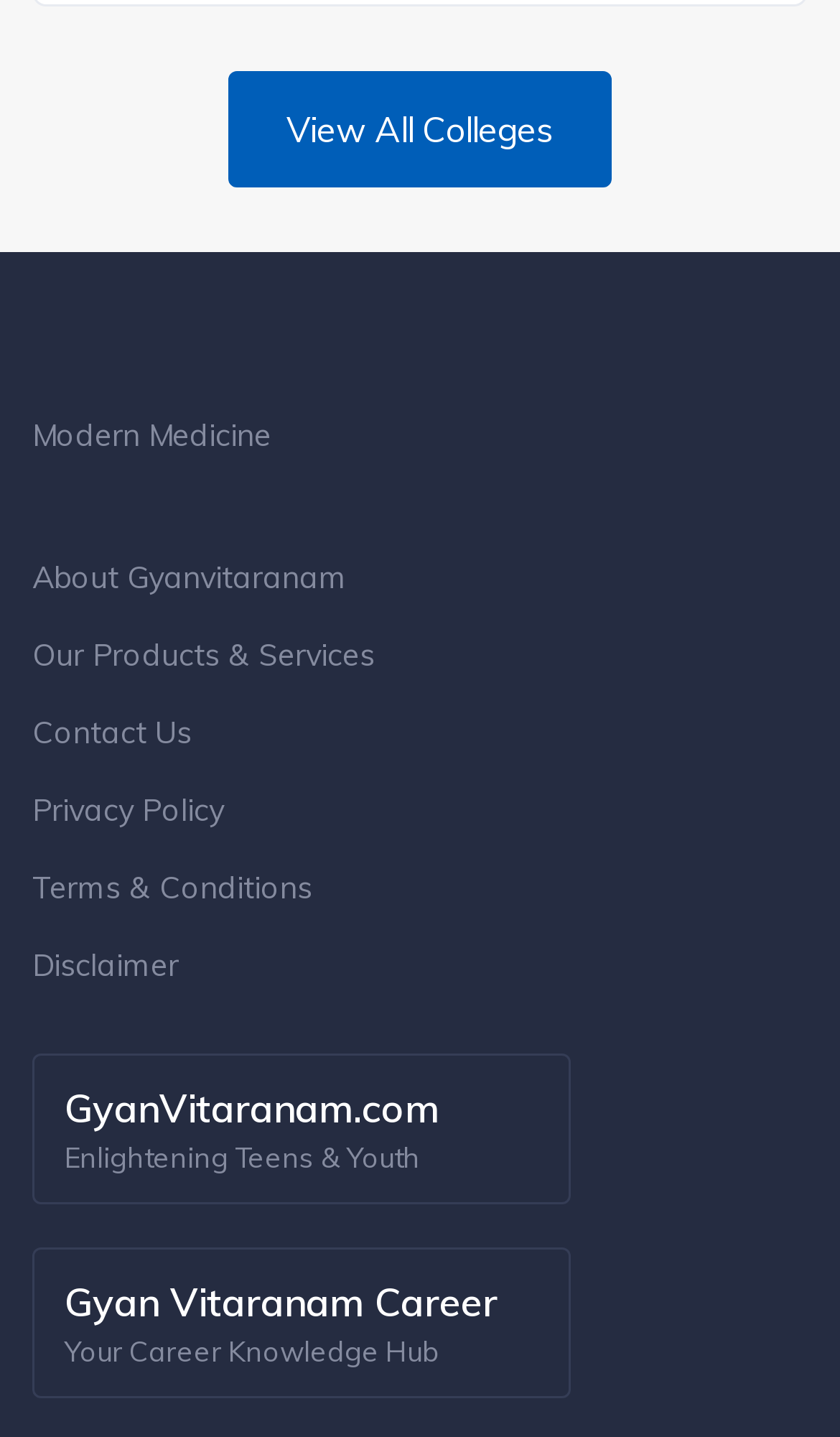Provide the bounding box coordinates of the UI element this sentence describes: "Exit Advisory".

None